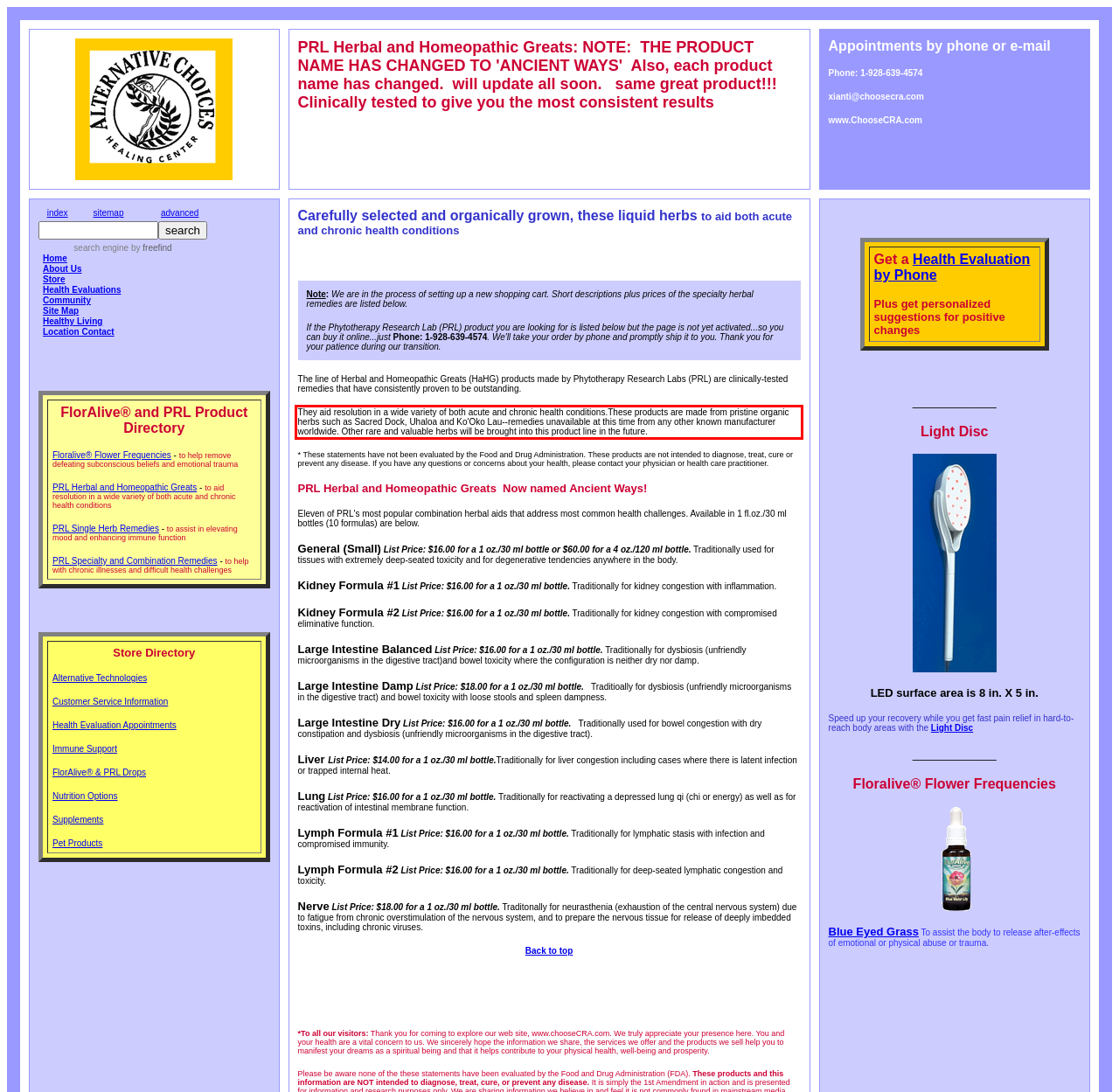Within the provided webpage screenshot, find the red rectangle bounding box and perform OCR to obtain the text content.

They aid resolution in a wide variety of both acute and chronic health conditions.These products are made from pristine organic herbs such as Sacred Dock, Uhaloa and Ko'Oko Lau--remedies unavailable at this time from any other known manufacturer worldwide. Other rare and valuable herbs will be brought into this product line in the future.